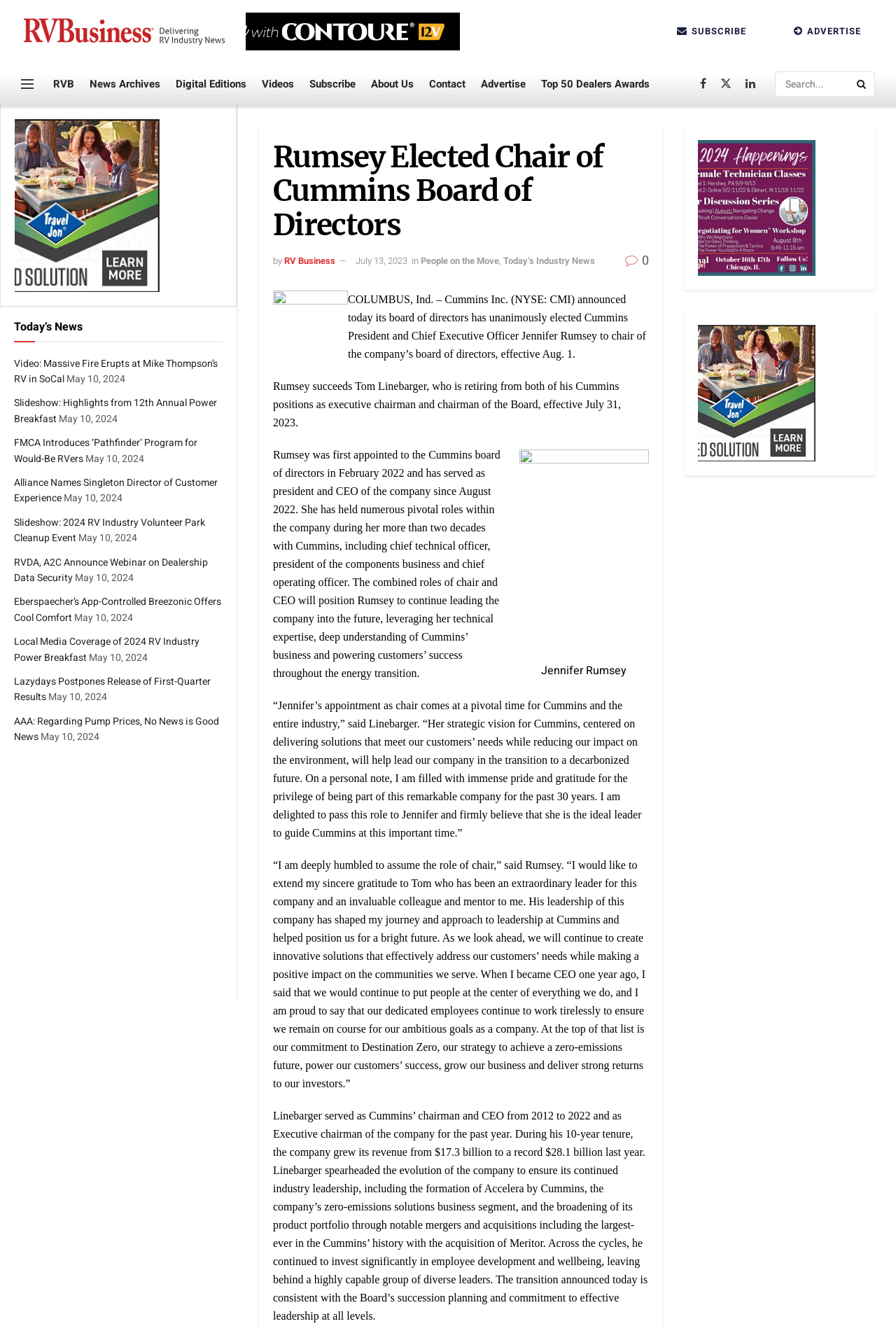Provide an in-depth caption for the elements present on the webpage.

This webpage is about RV Business news, with a focus on the election of Jennifer Rumsey as the chair of Cummins Board of Directors. The page has a header section with links to various categories such as News Archives, Digital Editions, Videos, and Subscribe. Below the header, there are three advertisements placed side by side.

The main content of the page is divided into two sections. The left section has a list of news articles with headings, links, and dates. There are 12 news articles in total, with topics ranging from RV industry news to people on the move.

The right section has a single news article with a heading "Rumsey Elected Chair of Cummins Board of Directors". The article is divided into several paragraphs, with text describing the election of Jennifer Rumsey as the chair of Cummins Board of Directors, her background, and quotes from her and Tom Linebarger, the outgoing chairman. There is also a figure with a caption describing Jennifer Rumsey.

At the bottom of the page, there are more advertisements, with three ads placed side by side. There is also a search bar and a button to search for specific keywords.

Overall, the webpage has a clean layout, with clear headings and concise text. The use of advertisements and images breaks up the text and makes the page visually appealing.